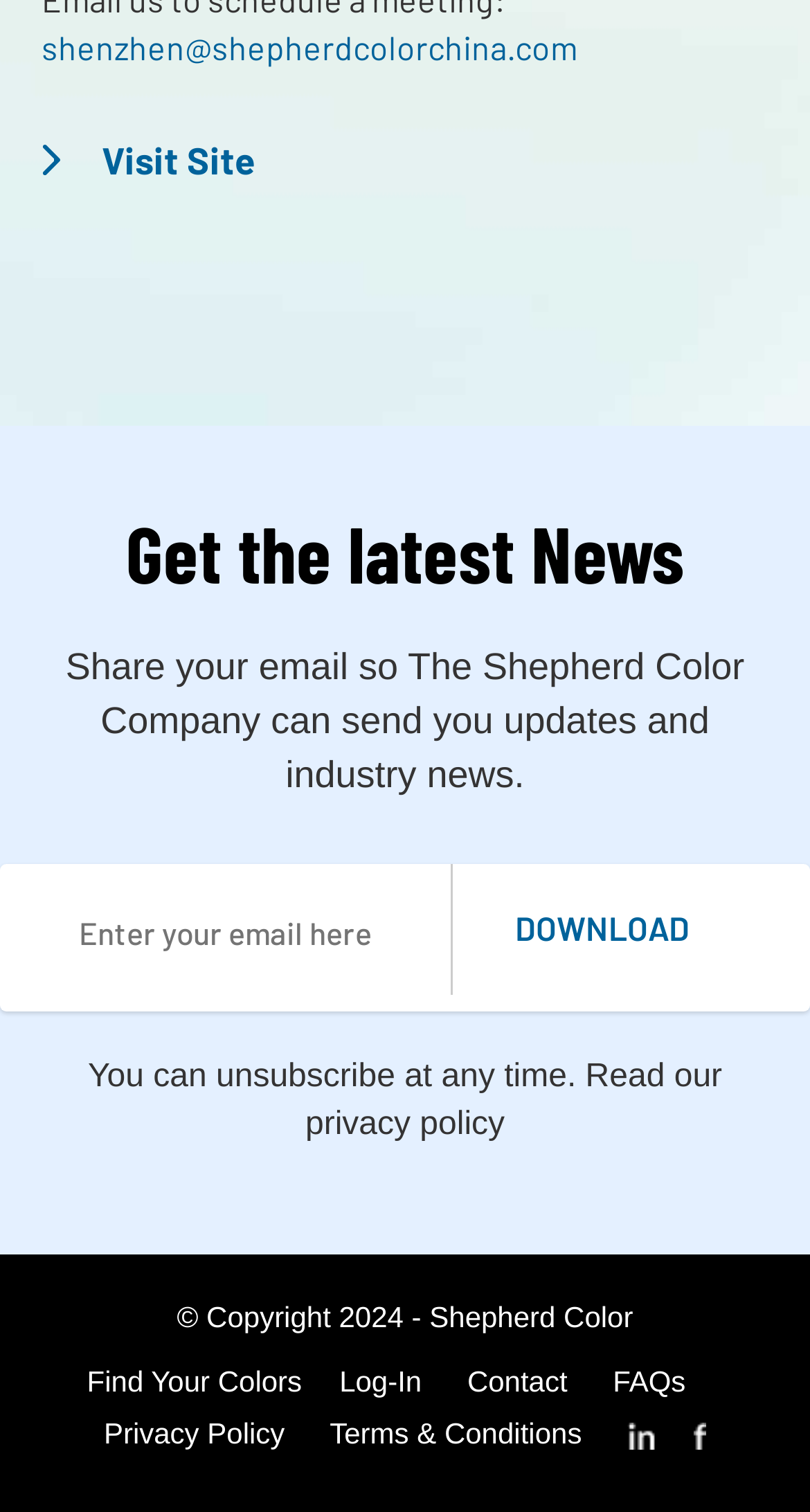What is the purpose of sharing an email address?
Based on the image, answer the question with as much detail as possible.

According to the webpage, sharing an email address allows The Shepherd Color Company to send updates and industry news.